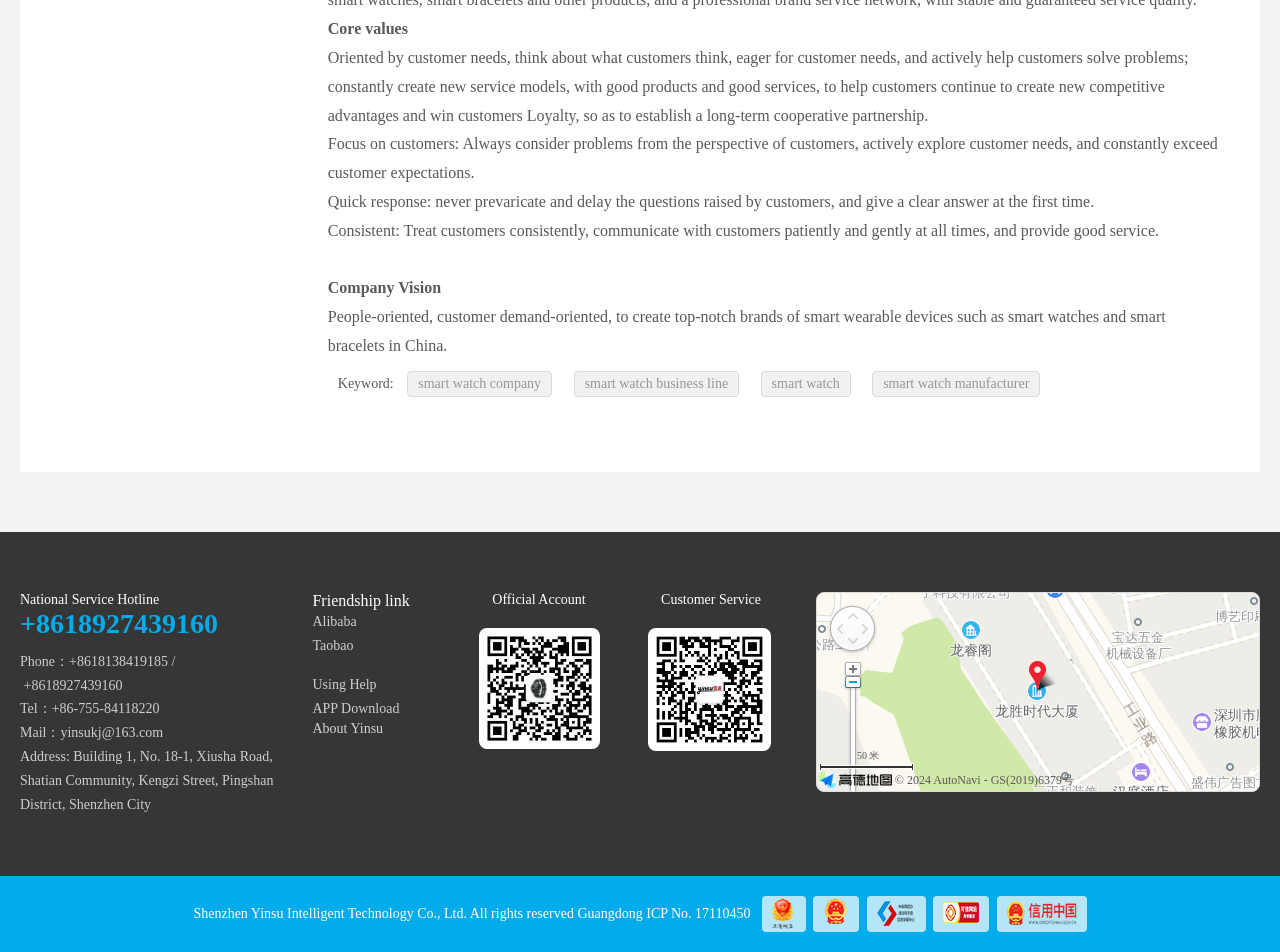Using the provided element description: "APP Download", identify the bounding box coordinates. The coordinates should be four floats between 0 and 1 in the order [left, top, right, bottom].

[0.244, 0.737, 0.312, 0.752]